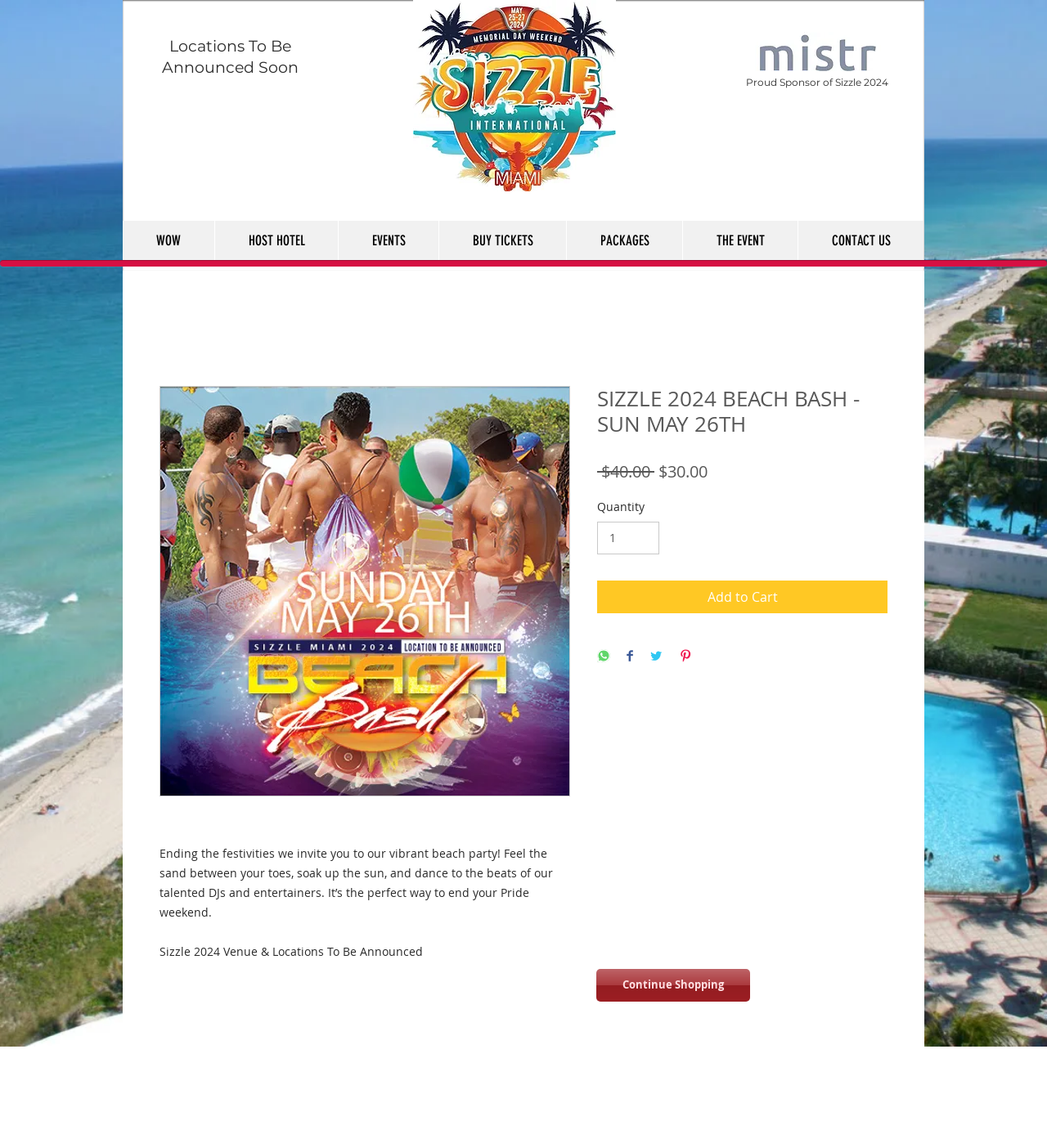Pinpoint the bounding box coordinates for the area that should be clicked to perform the following instruction: "Click the 'BUY TICKETS' link".

[0.419, 0.192, 0.541, 0.226]